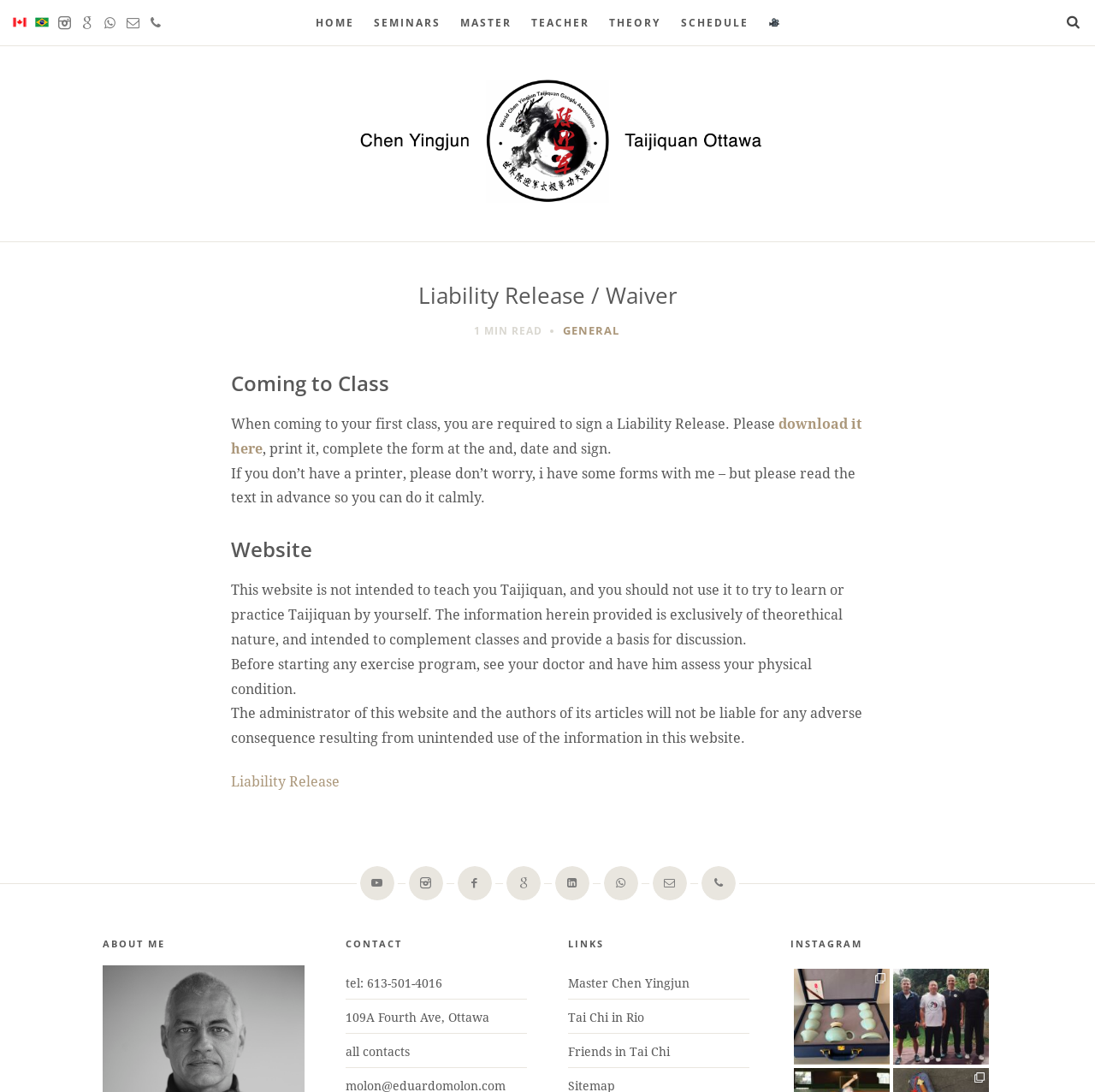How many headings are there in the 'Liability Release / Waiver' section?
Look at the image and respond with a one-word or short phrase answer.

4